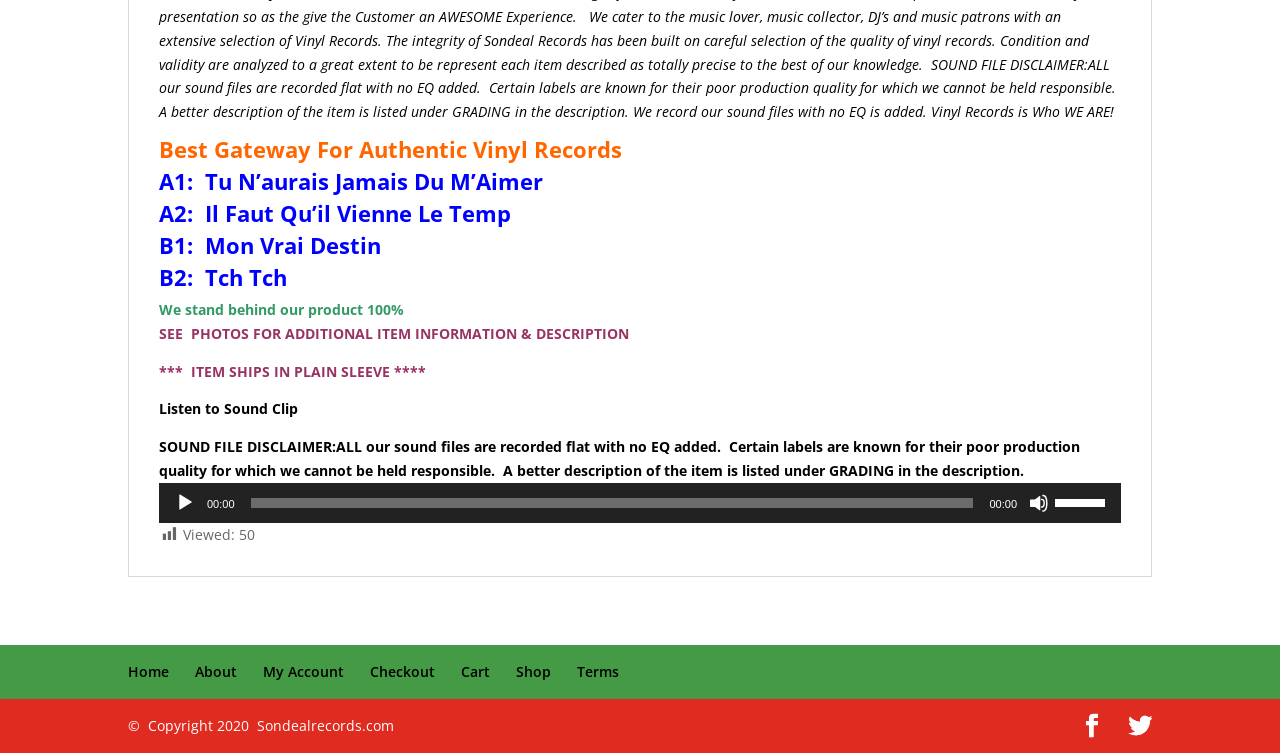Answer this question using a single word or a brief phrase:
What is the orientation of the 'Time Slider'?

Horizontal